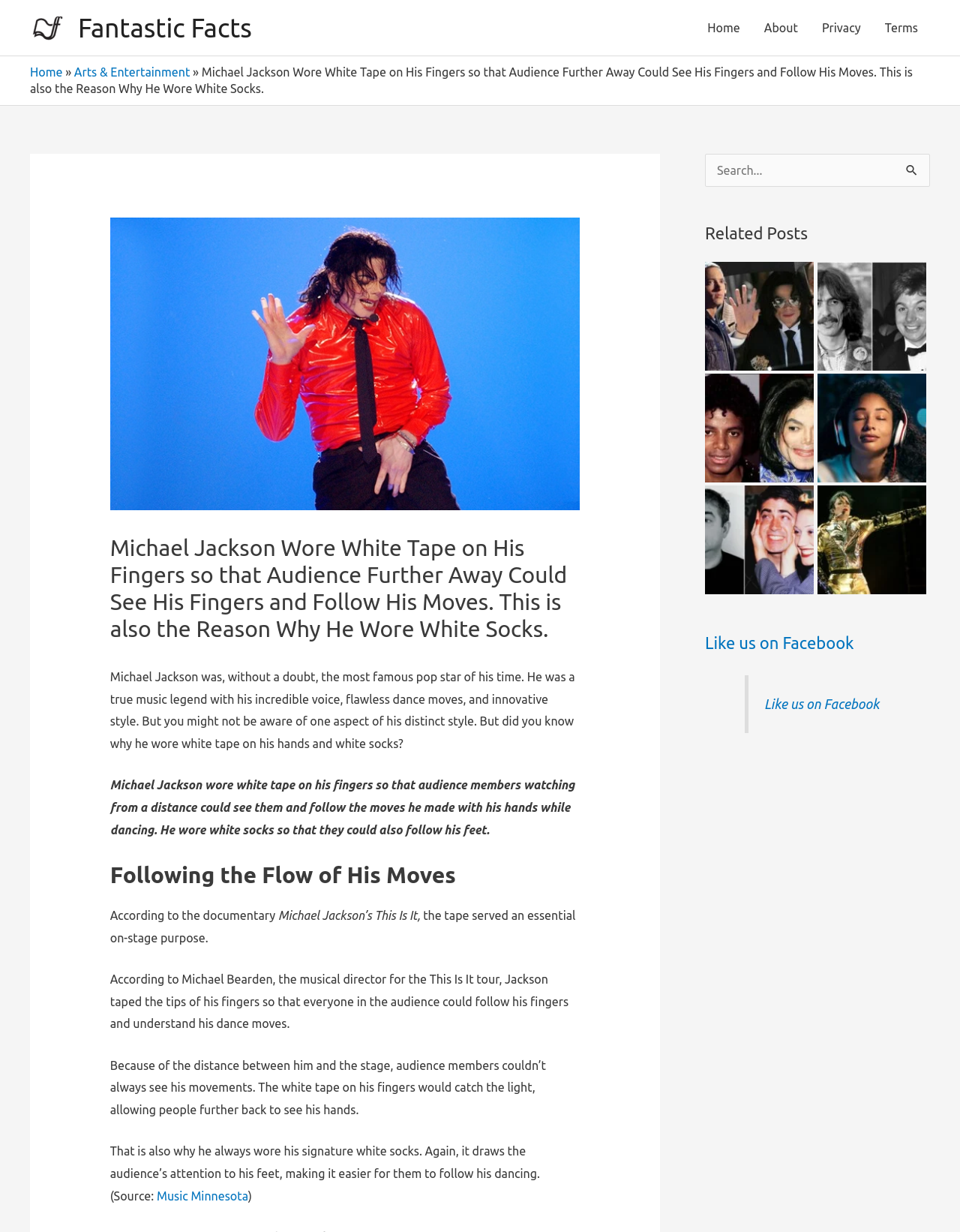Please identify the bounding box coordinates for the region that you need to click to follow this instruction: "View the 'Related Posts'".

[0.734, 0.179, 0.969, 0.199]